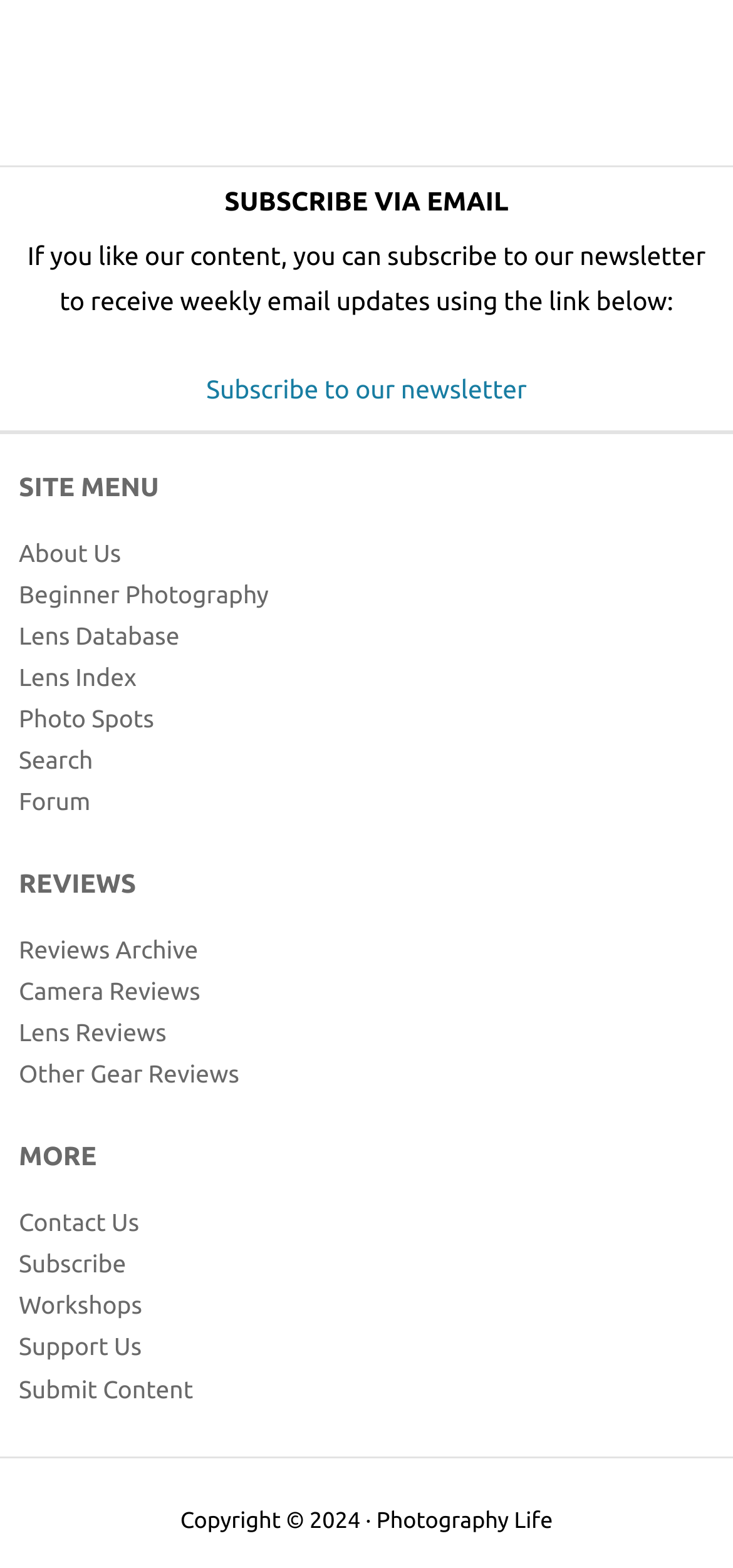Kindly determine the bounding box coordinates for the area that needs to be clicked to execute this instruction: "Read reviews archive".

[0.026, 0.598, 0.27, 0.615]